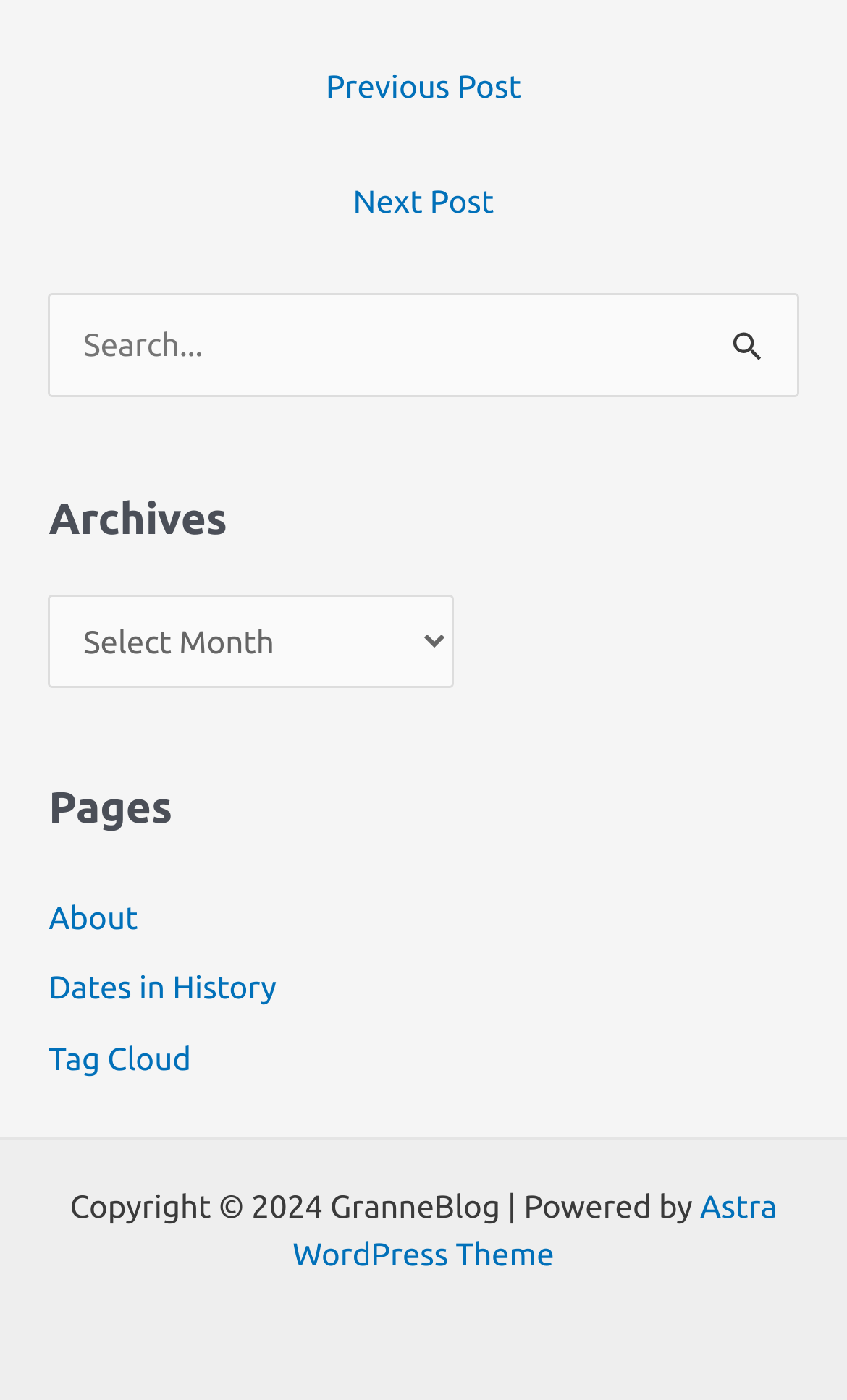What is the purpose of the search box?
Give a detailed response to the question by analyzing the screenshot.

The search box is located in the top section of the webpage, with a label 'Search for:' and a submit button. It is likely used to search for specific posts or content within the website.